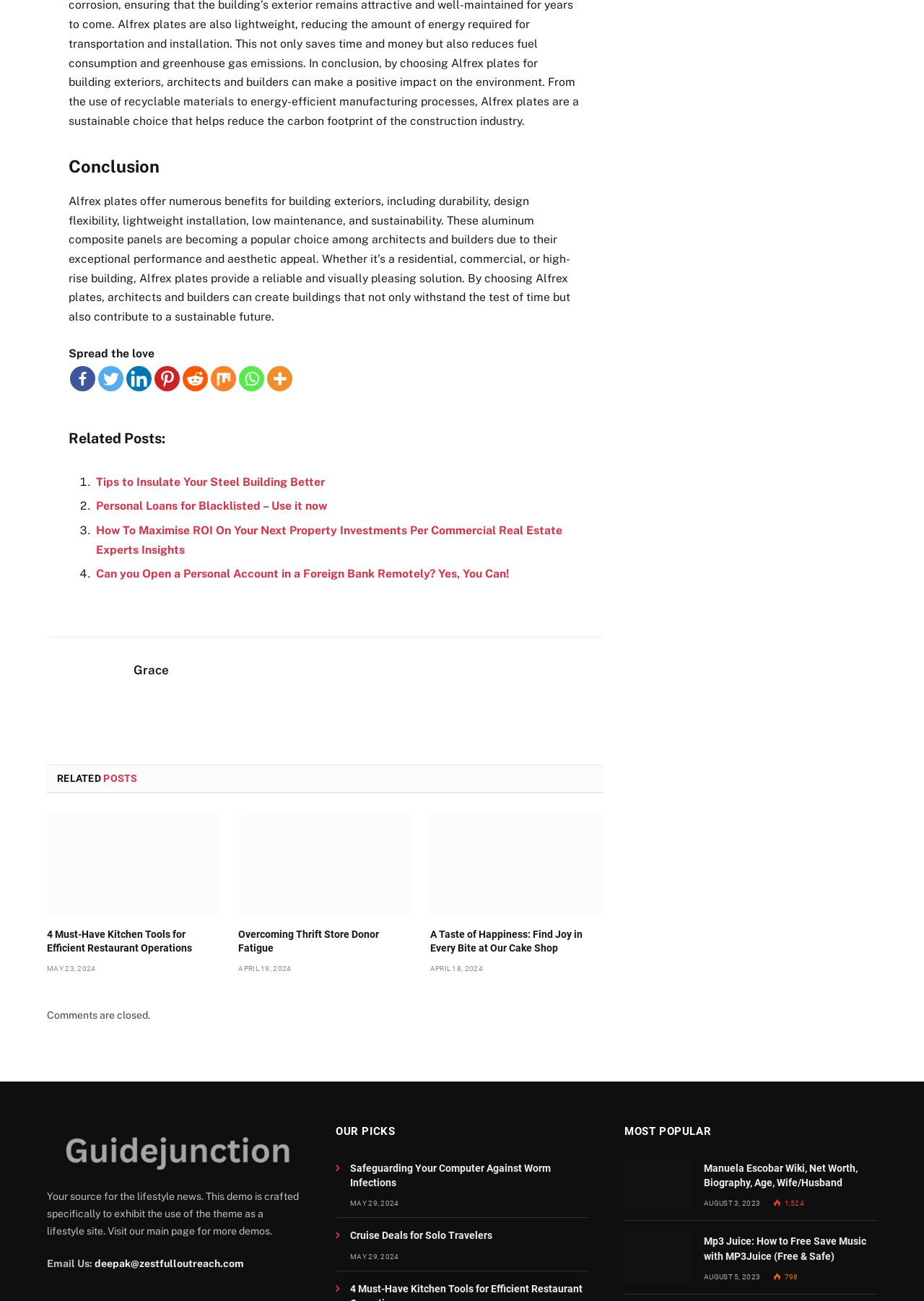Determine the bounding box coordinates of the region I should click to achieve the following instruction: "Check the comments". Ensure the bounding box coordinates are four float numbers between 0 and 1, i.e., [left, top, right, bottom].

[0.051, 0.776, 0.162, 0.785]